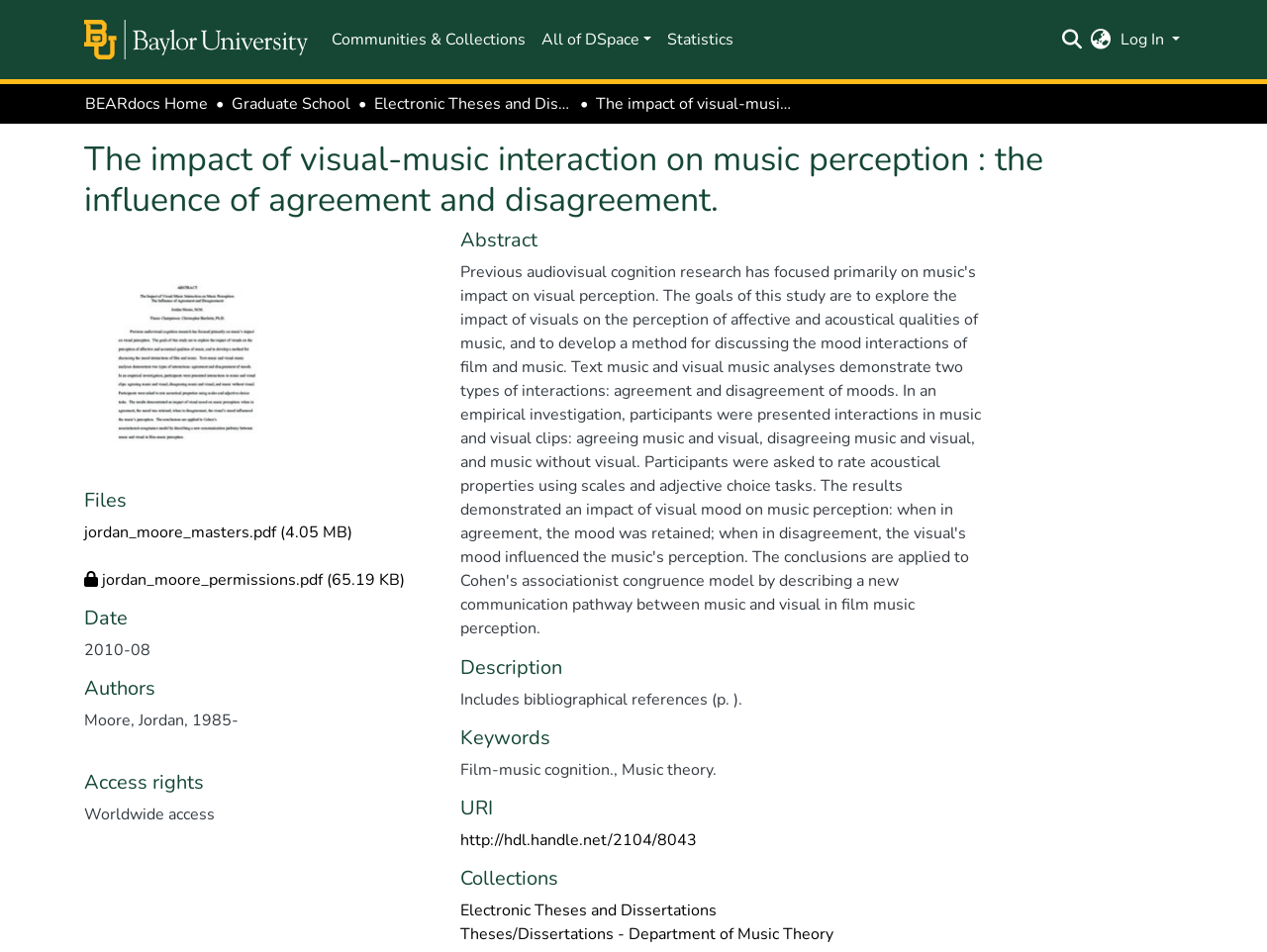Provide the bounding box coordinates, formatted as (top-left x, top-left y, bottom-right x, bottom-right y), with all values being floating point numbers between 0 and 1. Identify the bounding box of the UI element that matches the description: aria-label="Submit search"

[0.837, 0.029, 0.856, 0.054]